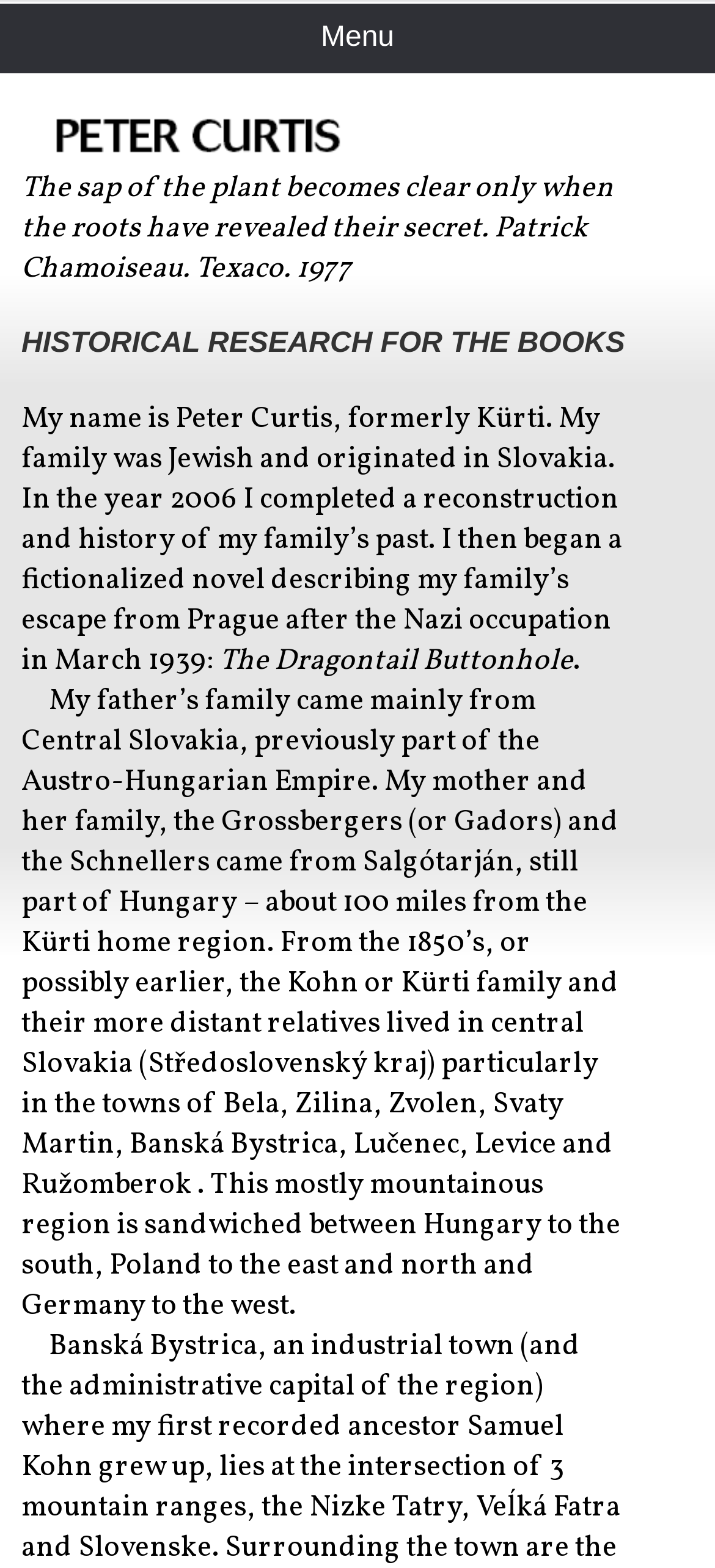Please answer the following question using a single word or phrase: 
What is the title of the author's fictionalized novel?

The Dragontail Buttonhole